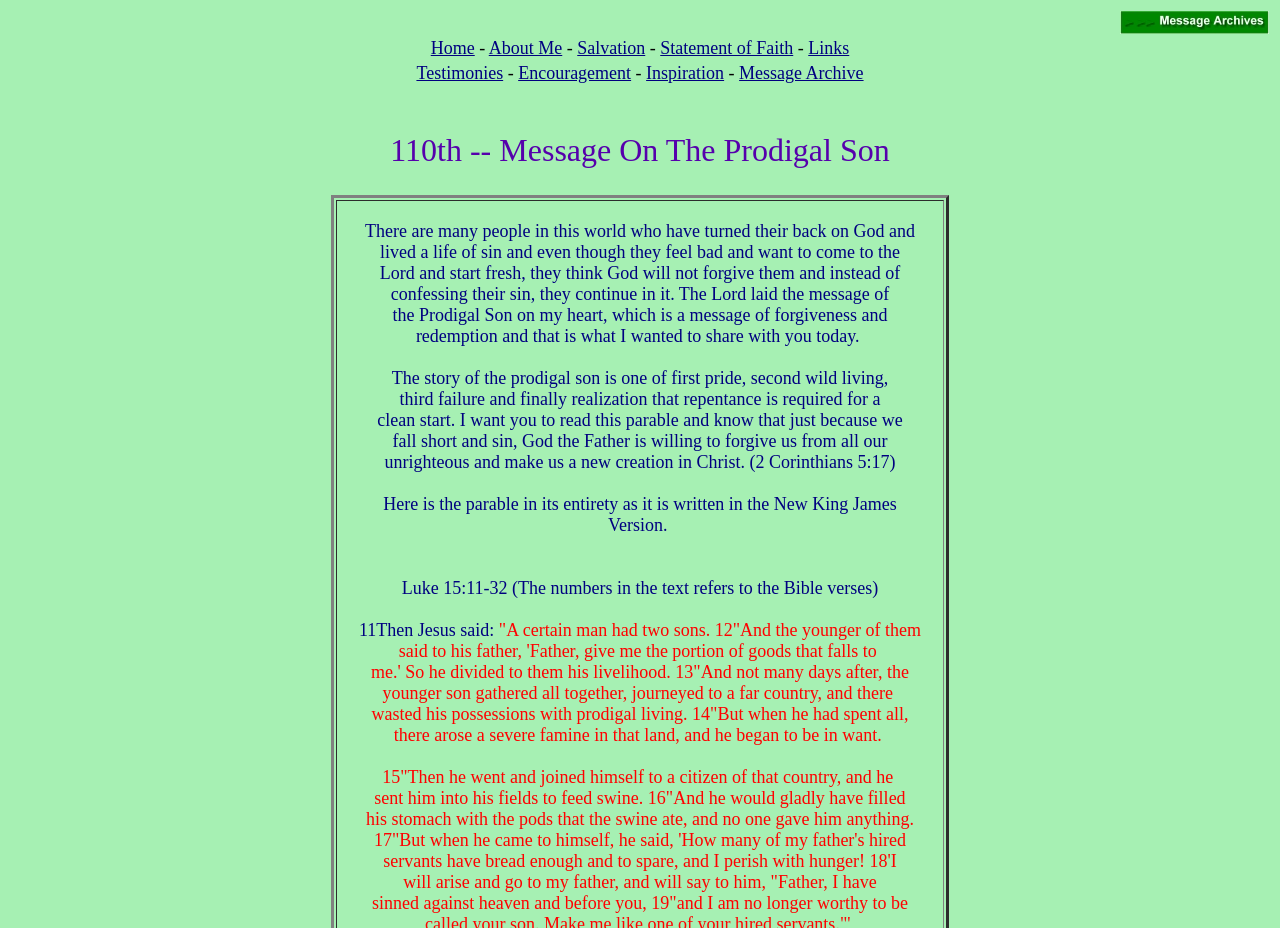Determine the bounding box coordinates for the clickable element to execute this instruction: "Click the 'About Me' link". Provide the coordinates as four float numbers between 0 and 1, i.e., [left, top, right, bottom].

[0.382, 0.041, 0.439, 0.062]